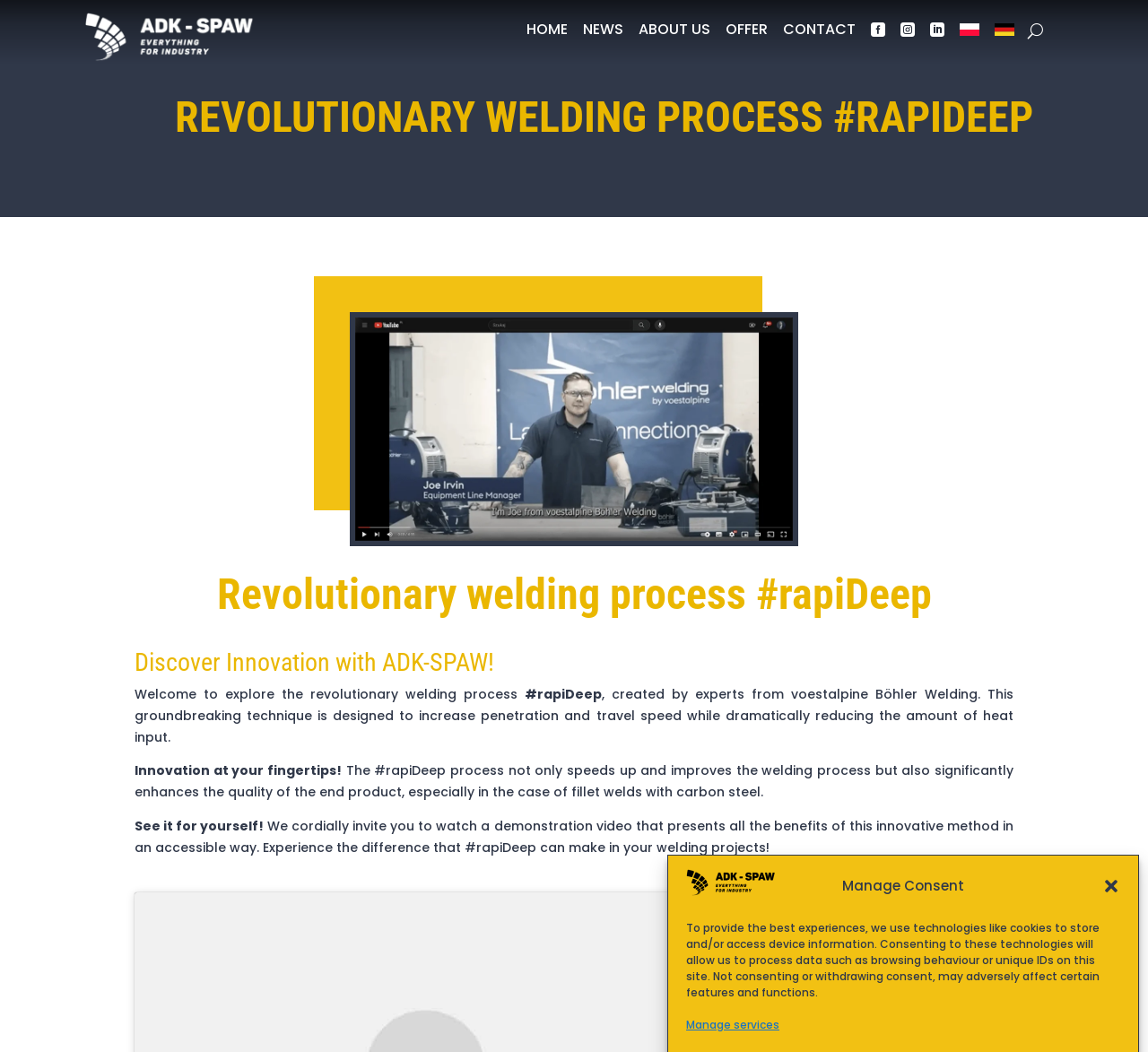Respond concisely with one word or phrase to the following query:
What is the benefit of the #rapiDeep process?

Improves quality of end product